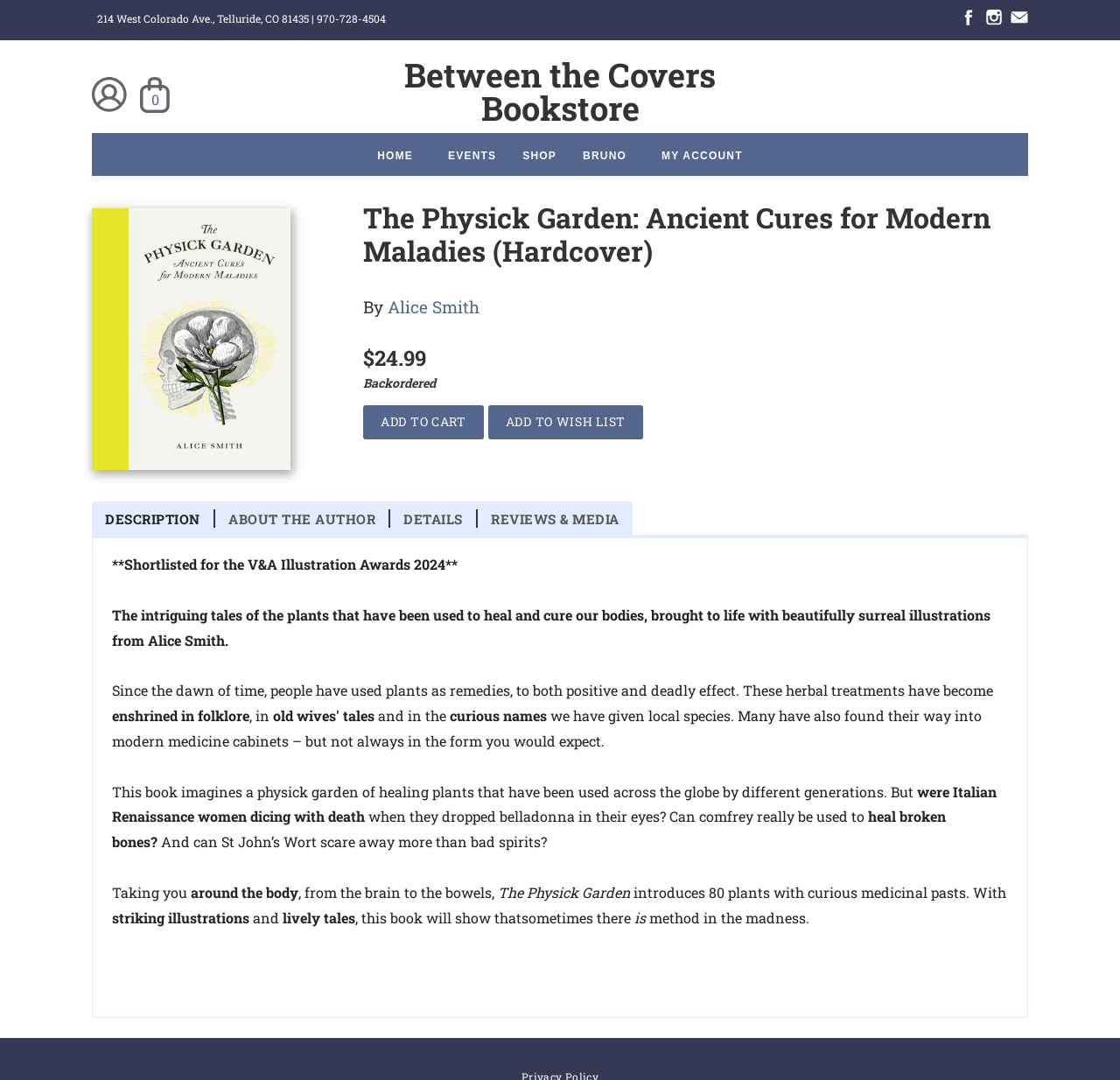Locate the bounding box coordinates for the element described below: "Reviews & Media". The coordinates must be four float values between 0 and 1, formatted as [left, top, right, bottom].

[0.427, 0.471, 0.565, 0.489]